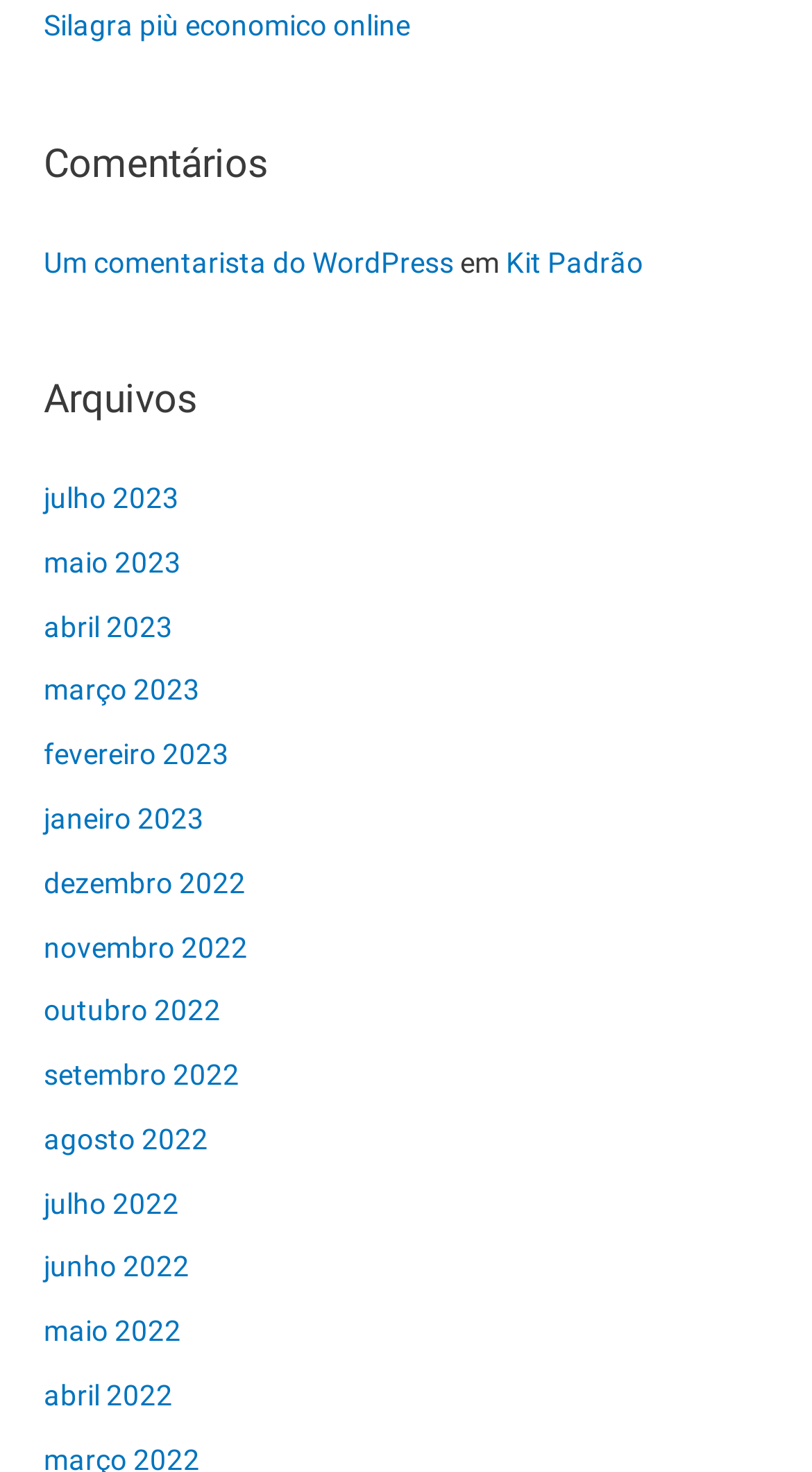Please find the bounding box coordinates in the format (top-left x, top-left y, bottom-right x, bottom-right y) for the given element description. Ensure the coordinates are floating point numbers between 0 and 1. Description: outubro 2022

[0.054, 0.675, 0.272, 0.698]